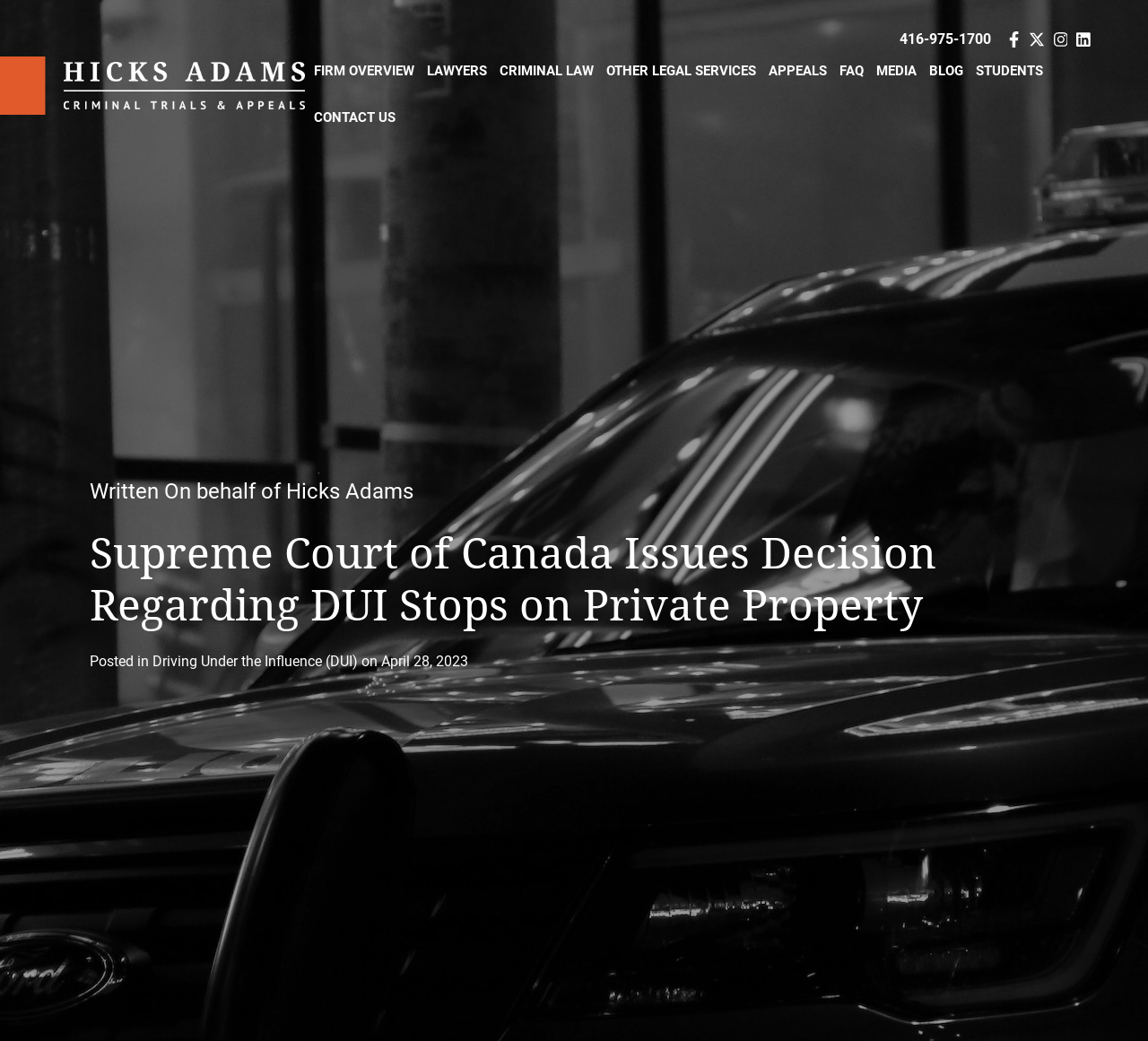Describe the webpage meticulously, covering all significant aspects.

The webpage appears to be a law firm's website, with a focus on a specific news article. At the top left corner, there is a logo of Hicks Adams, accompanied by a link to the logo. On the top right corner, there is a phone number "416-975-1700" with four small images beside it, possibly indicating social media links.

Below the logo, there is a navigation menu with links to various sections of the website, including "FIRM OVERVIEW", "LAWYERS", "CRIMINAL LAW", and others. These links are arranged horizontally across the page.

The main content of the page is an article with the title "Supreme Court of Canada Issues Decision Regarding DUI Stops on Private Property", which is a heading. Below the title, there is a static text "Written On behalf of Hicks Adams". The article's content is not explicitly described in the accessibility tree, but it likely discusses the Supreme Court's decision on DUI stops on private property, as hinted by the meta description.

At the bottom of the article, there is a static text "Posted in Driving Under the Influence (DUI) on April 28, 2023", which provides information about the article's category and publication date.